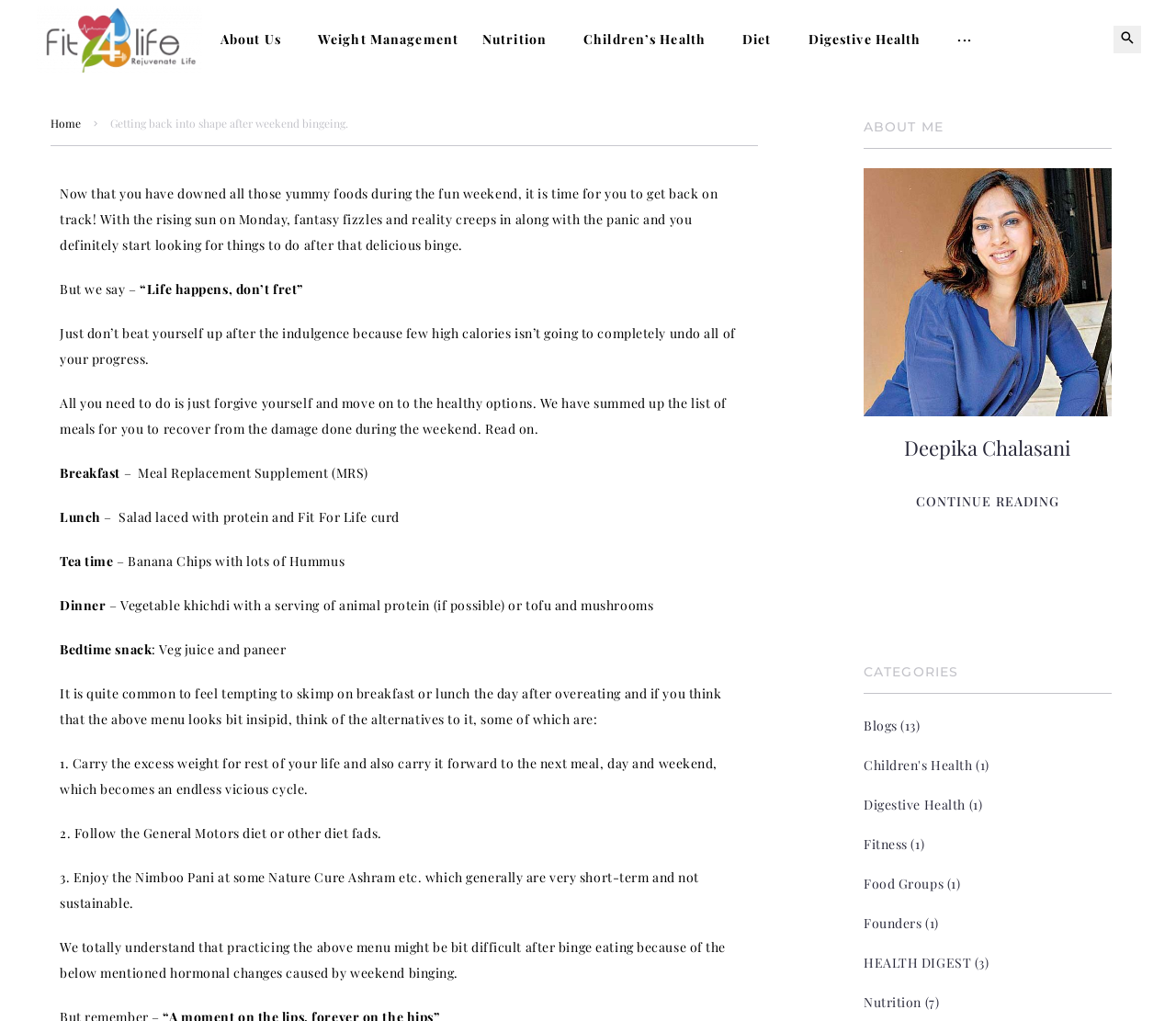Construct a comprehensive description capturing every detail on the webpage.

This webpage is about getting back into shape after a weekend of bingeing. At the top, there is a navigation menu with links to various sections of the website, including "About Us", "Weight Management", "Nutrition", and more. Below the navigation menu, there is a heading that reads "Getting back into shape after weekend bingeing." followed by a brief introduction to the topic.

The main content of the webpage is divided into two columns. The left column contains a series of paragraphs discussing the importance of not beating oneself up over a weekend of indulgence and instead focusing on getting back on track with healthy eating. The text is accompanied by a list of meal suggestions, including breakfast, lunch, tea time, dinner, and bedtime snack options.

The right column contains a section titled "ABOUT ME" with a heading, an image of an avatar, and a heading with the name "Deepika Chalasani". Below this section, there is a link to "CONTINUE READING". Further down, there is a section titled "CATEGORIES" with links to various categories, including "Blogs", "Children's Health", "Digestive Health", and more, each with a number in parentheses indicating the number of posts in that category.

At the very top right corner of the page, there is a button with an icon.